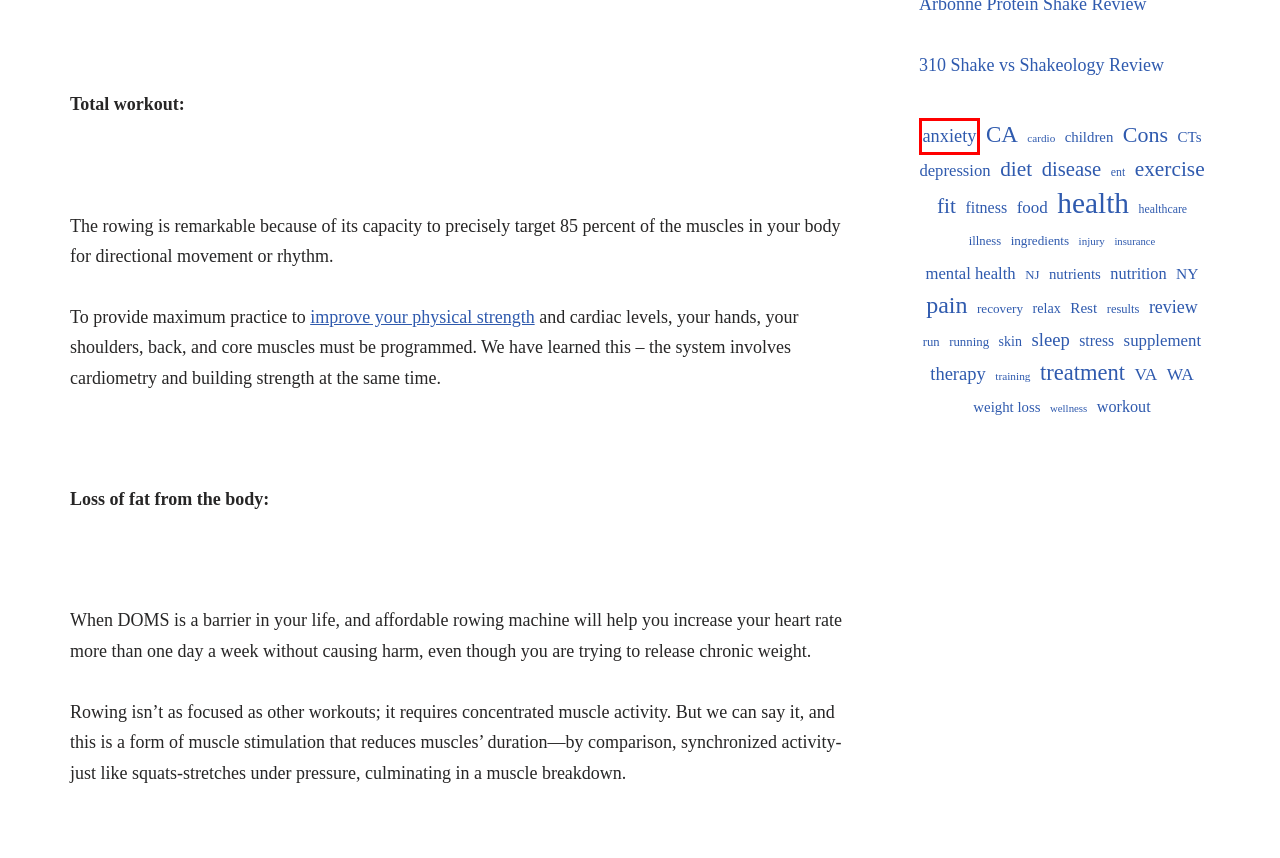A screenshot of a webpage is provided, featuring a red bounding box around a specific UI element. Identify the webpage description that most accurately reflects the new webpage after interacting with the selected element. Here are the candidates:
A. nutrients – Miosuperhealth
B. fitness – Miosuperhealth
C. anxiety – Miosuperhealth
D. depression – Miosuperhealth
E. injury – Miosuperhealth
F. Rest – Miosuperhealth
G. food – Miosuperhealth
H. skin – Miosuperhealth

C